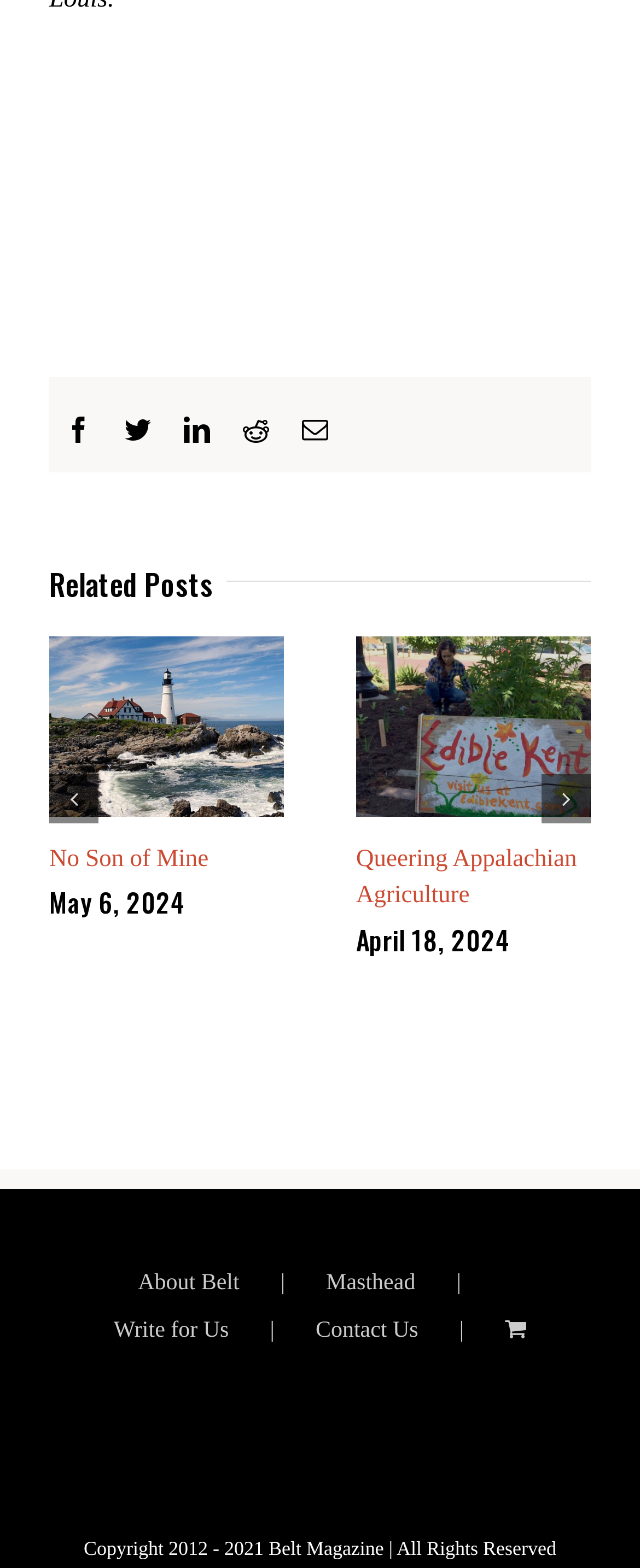Kindly determine the bounding box coordinates for the area that needs to be clicked to execute this instruction: "Read article 'Queering Appalachian Agriculture'".

[0.556, 0.454, 0.923, 0.472]